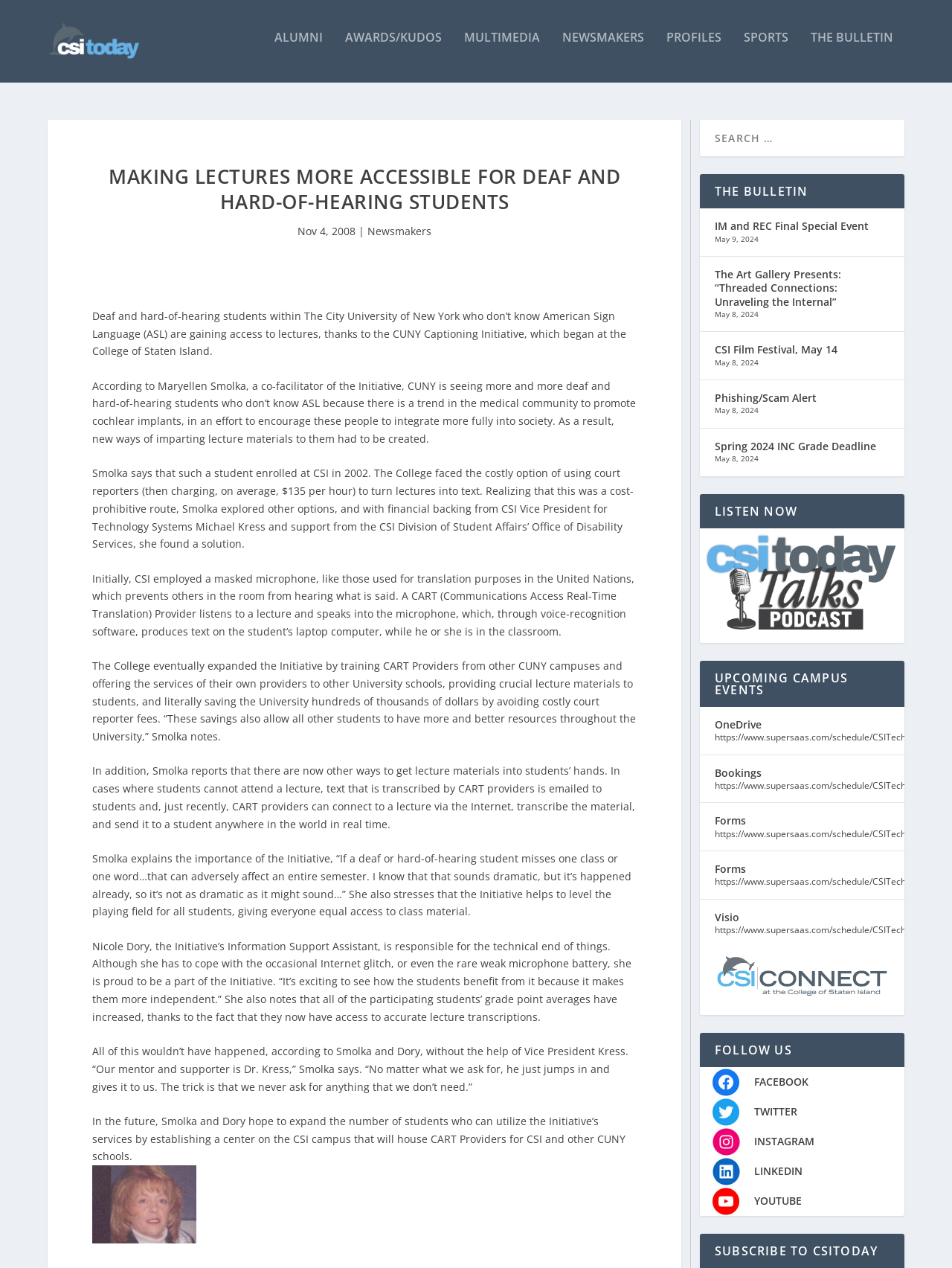Produce an elaborate caption capturing the essence of the webpage.

This webpage is about making lectures more accessible for deaf and hard-of-hearing students. At the top, there is a logo and a link to "CSI Today" on the left, followed by a row of links to different categories such as "ALUMNI", "AWARDS/KUDOS", "MULTIMEDIA", and more. 

Below this, there is a heading that reads "MAKING LECTURES MORE ACCESSIBLE FOR DEAF AND HARD-OF-HEARING STUDENTS" followed by a date "Nov 4, 2008" and a link to "Newsmakers". 

The main content of the webpage is a series of paragraphs that describe the CUNY Captioning Initiative, which aims to provide access to lectures for deaf and hard-of-hearing students who don't know American Sign Language (ASL). The initiative uses CART (Communications Access Real-Time Translation) providers to transcribe lectures in real-time, allowing students to receive accurate lecture materials. The text also mentions the benefits of the initiative, including increased independence for students and cost savings for the university.

On the right side of the webpage, there is a search bar and a section titled "THE BULLETIN" that lists several links to upcoming events and news articles, along with their corresponding dates. 

Further down, there are sections titled "LISTEN NOW", "UPCOMING CAMPUS EVENTS", and "FOLLOW US", which contain links to podcasts, campus events, and social media platforms, respectively. The webpage ends with a call to action to subscribe to CSITODAY.